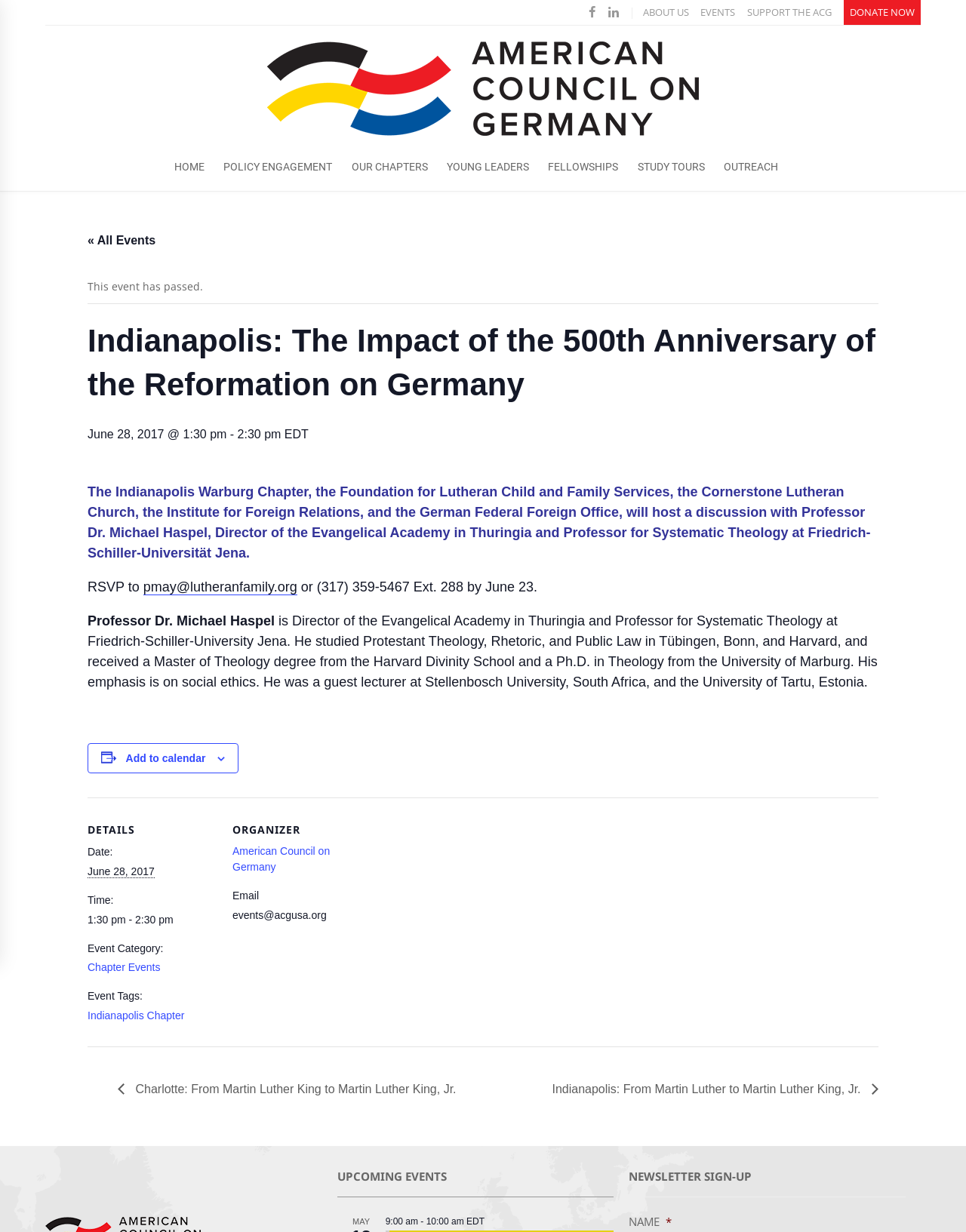Determine the bounding box coordinates of the section to be clicked to follow the instruction: "Click the 'DONATE NOW' link". The coordinates should be given as four float numbers between 0 and 1, formatted as [left, top, right, bottom].

[0.873, 0.0, 0.953, 0.02]